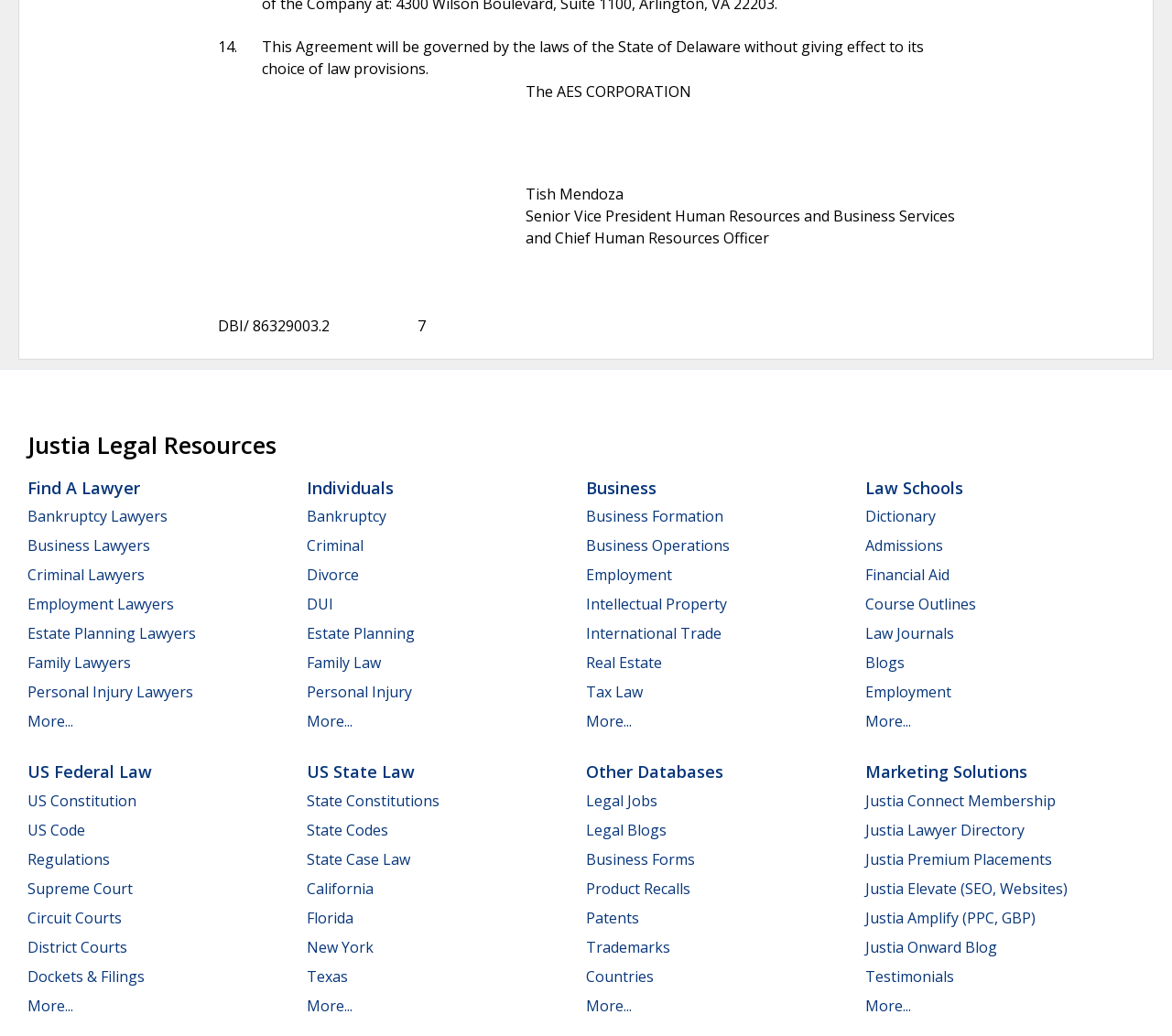Respond with a single word or phrase for the following question: 
What is the name of the corporation?

The AES CORPORATION